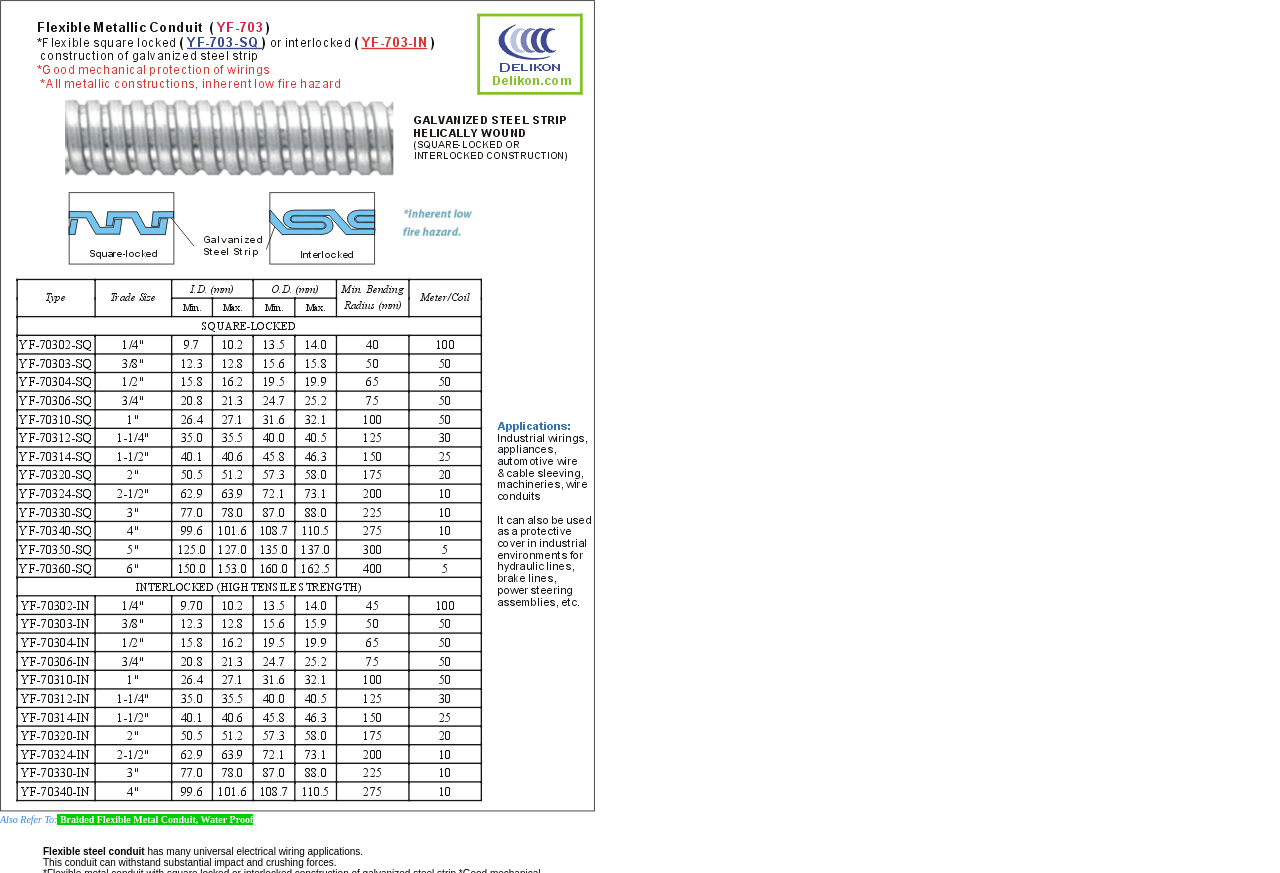Analyze the image and deliver a detailed answer to the question: What is the related product mentioned on the webpage?

The link on the webpage mentions 'Braided Flexible Metal Conduit, Water Proof', so we can infer that this is a related product mentioned on the webpage.